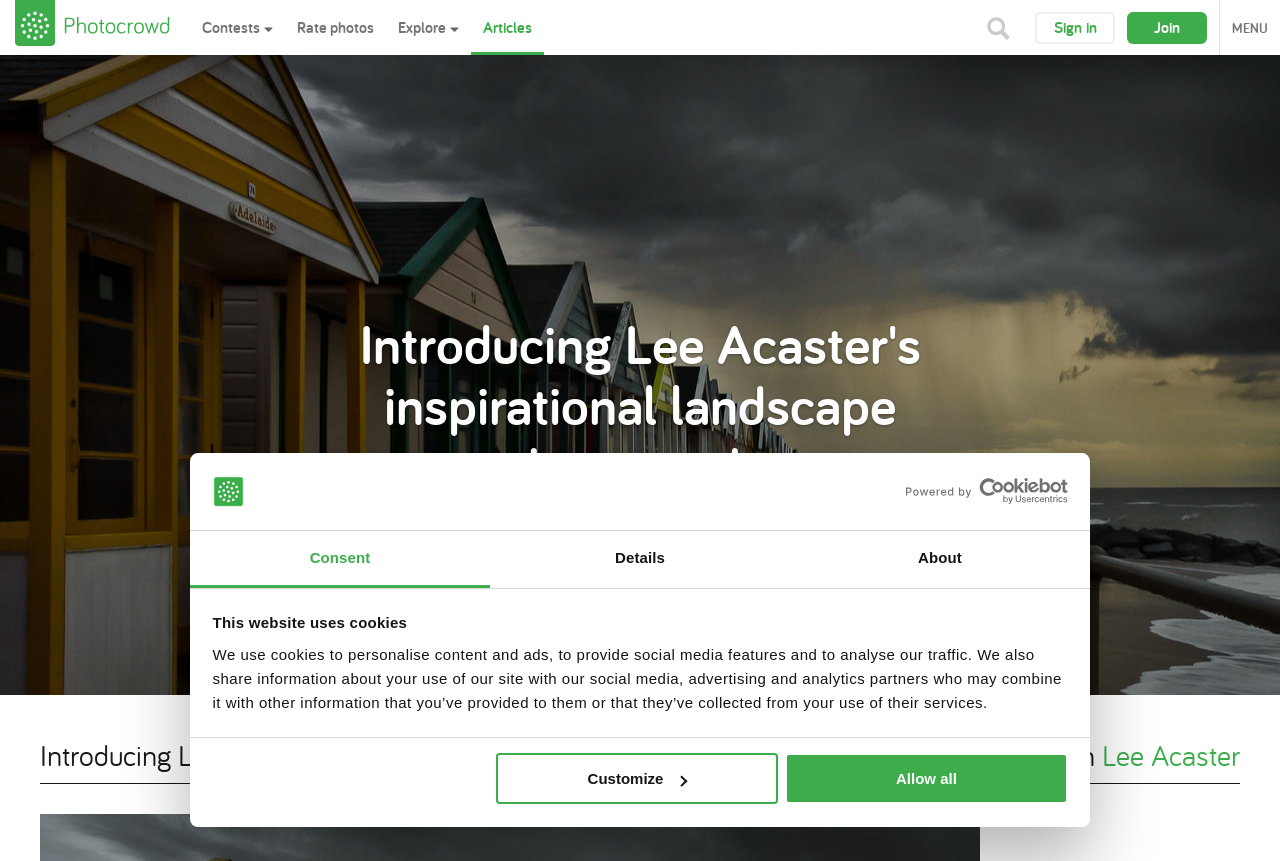What is the purpose of the 'Customize' button?
Look at the image and respond with a one-word or short phrase answer.

To customize cookie settings